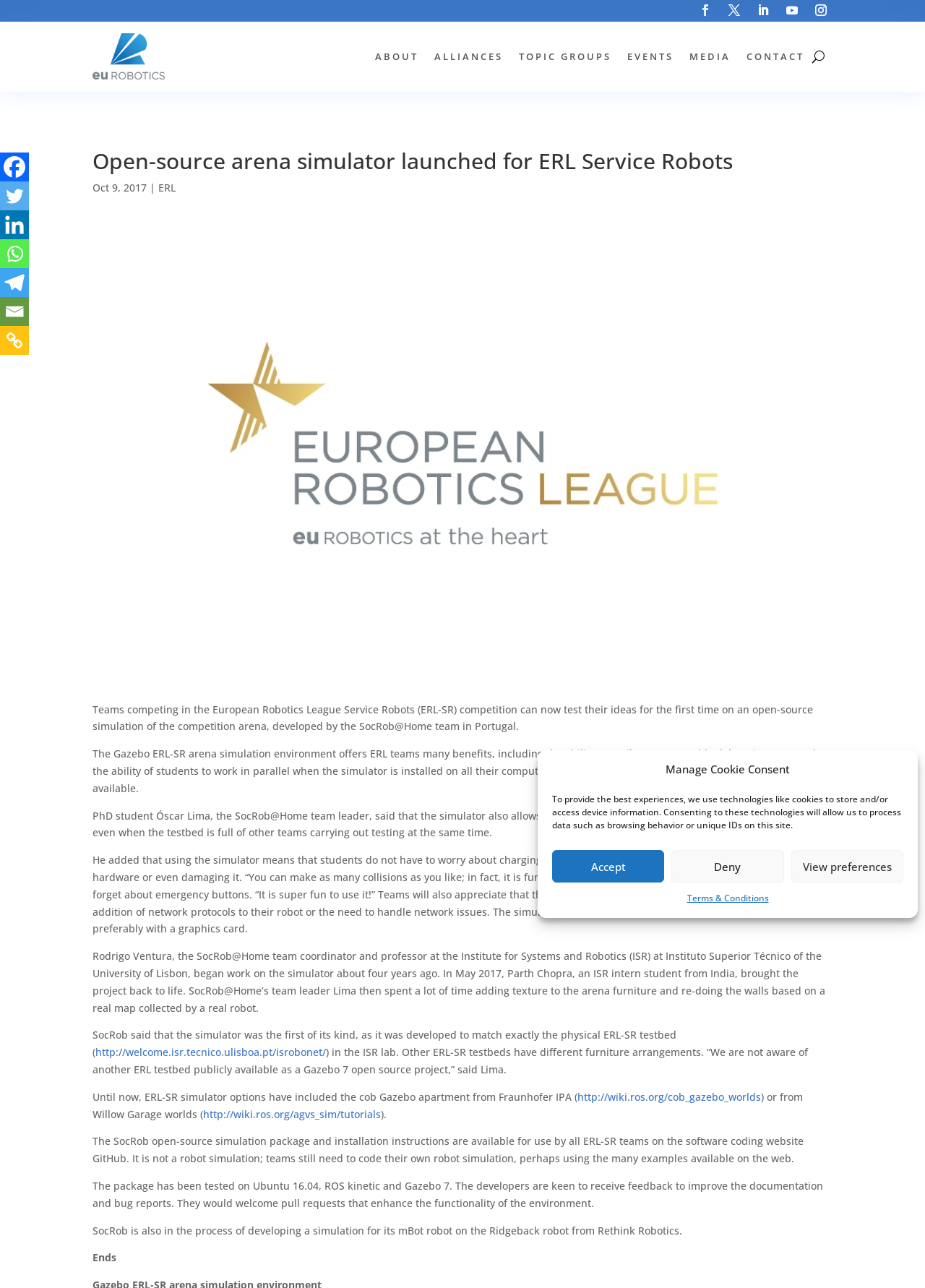Can you find and generate the webpage's heading?

Open-source arena simulator launched for ERL Service Robots